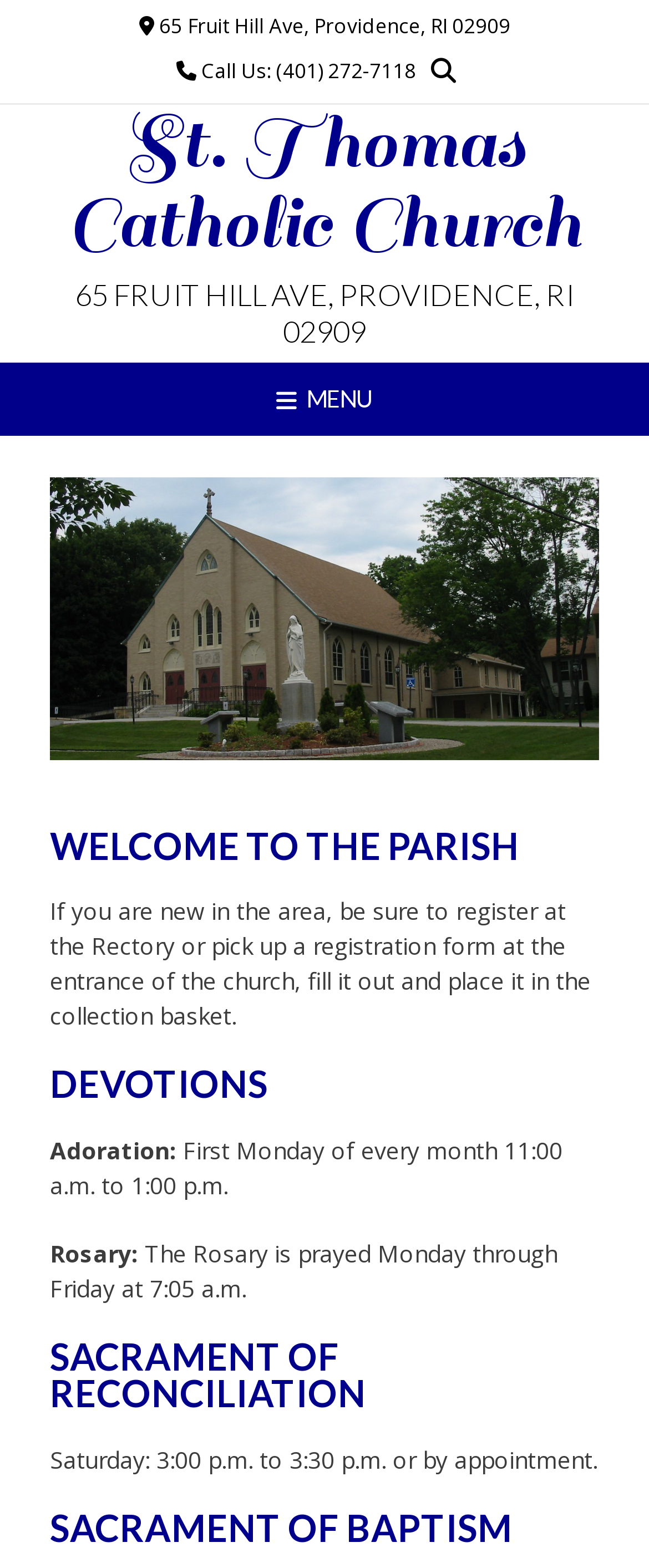What is the schedule for Adoration at St. Thomas Catholic Church?
Please answer using one word or phrase, based on the screenshot.

First Monday of every month 11:00 a.m. to 1:00 p.m.